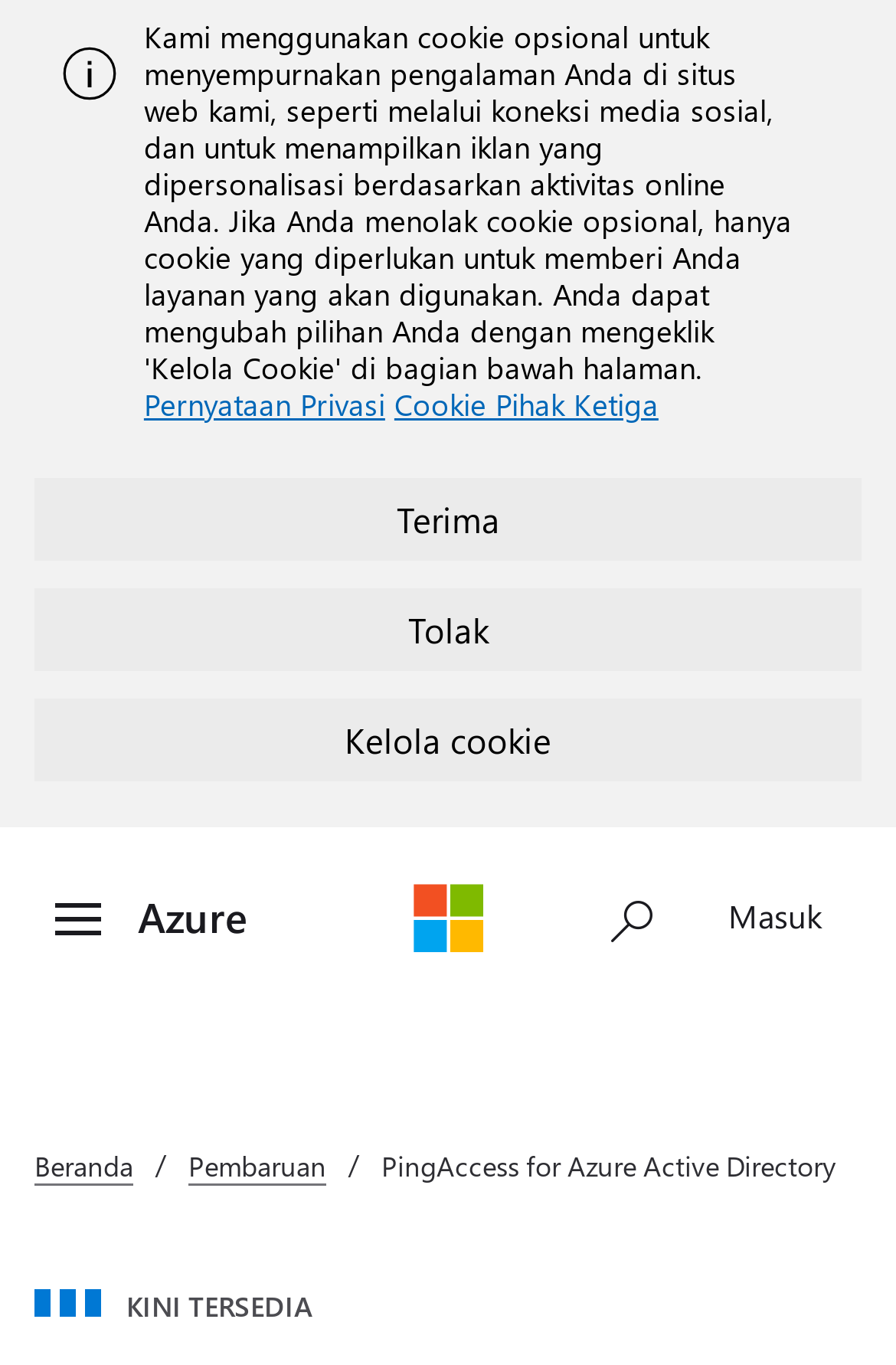What is the text of the first link on the webpage?
Look at the screenshot and respond with one word or a short phrase.

Pernyataan Privasi